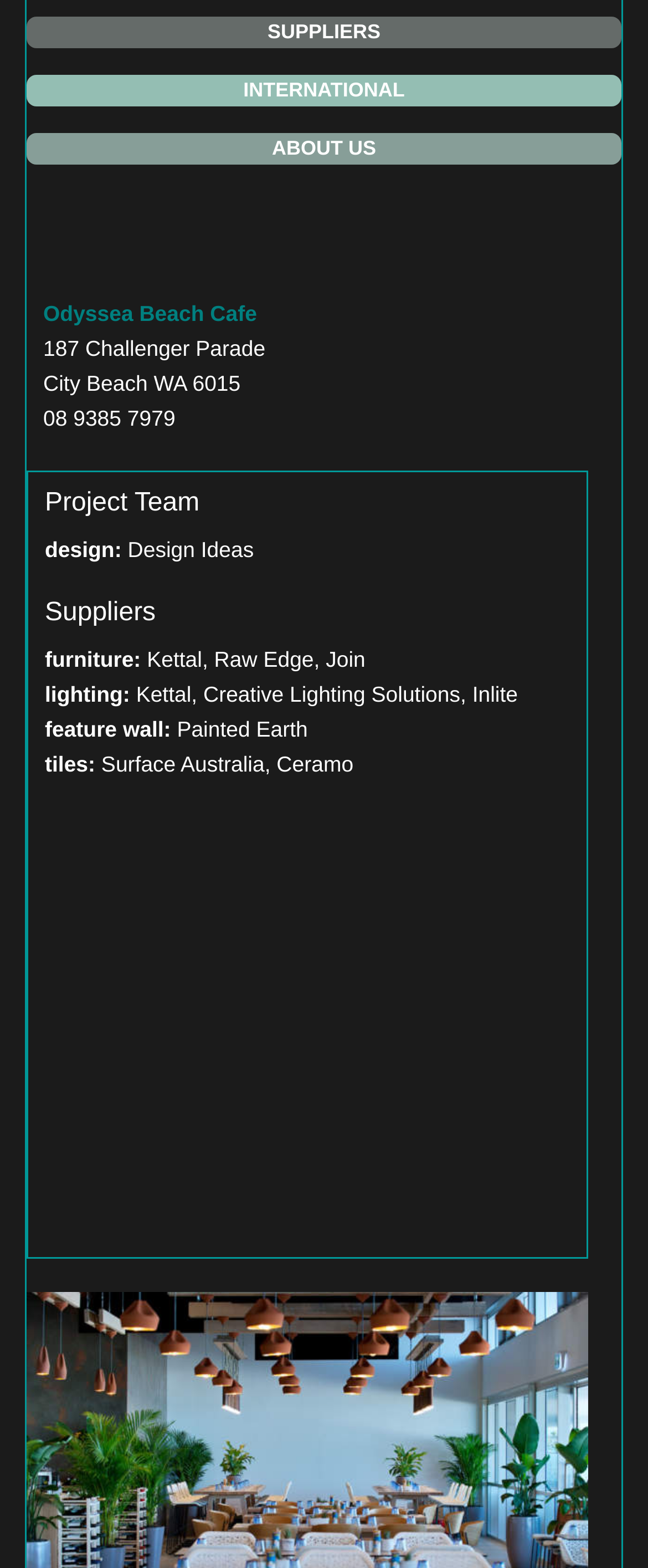Locate the bounding box of the UI element described in the following text: "International".

[0.041, 0.048, 0.959, 0.068]